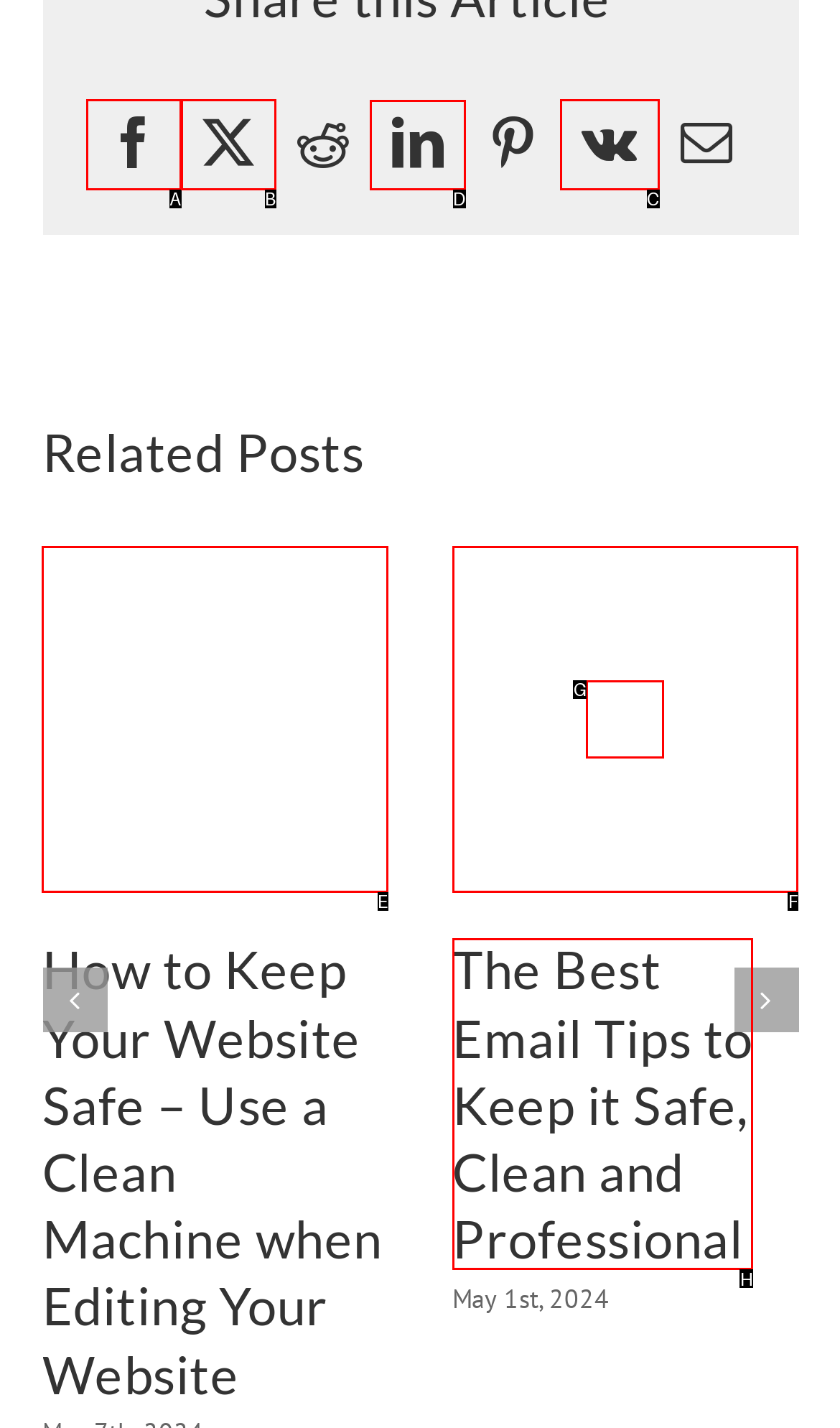From the given choices, which option should you click to complete this task: Check out Shopping? Answer with the letter of the correct option.

None